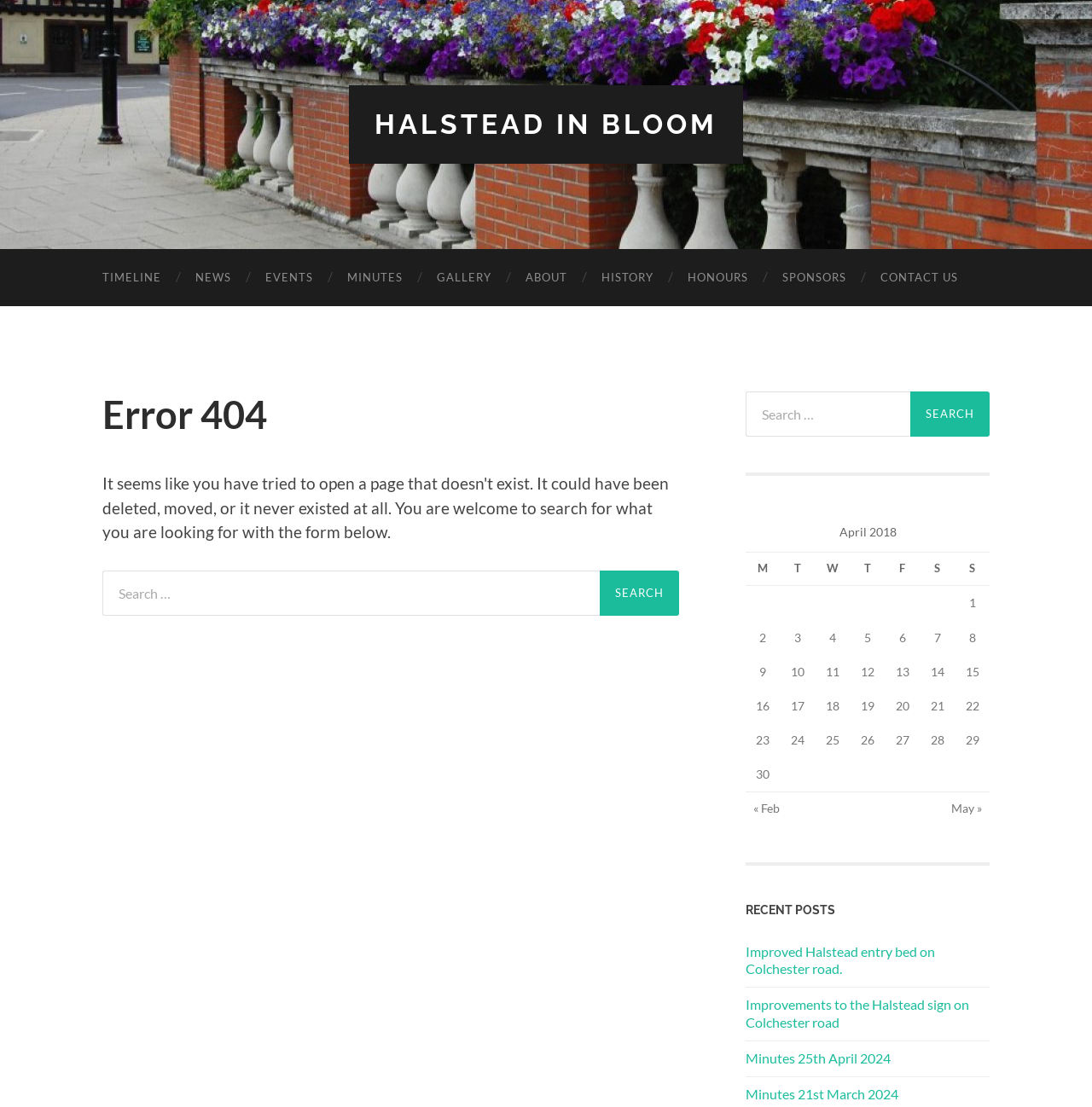Please determine the bounding box coordinates of the clickable area required to carry out the following instruction: "Check the 'RECENT POSTS'". The coordinates must be four float numbers between 0 and 1, represented as [left, top, right, bottom].

[0.683, 0.815, 0.906, 0.829]